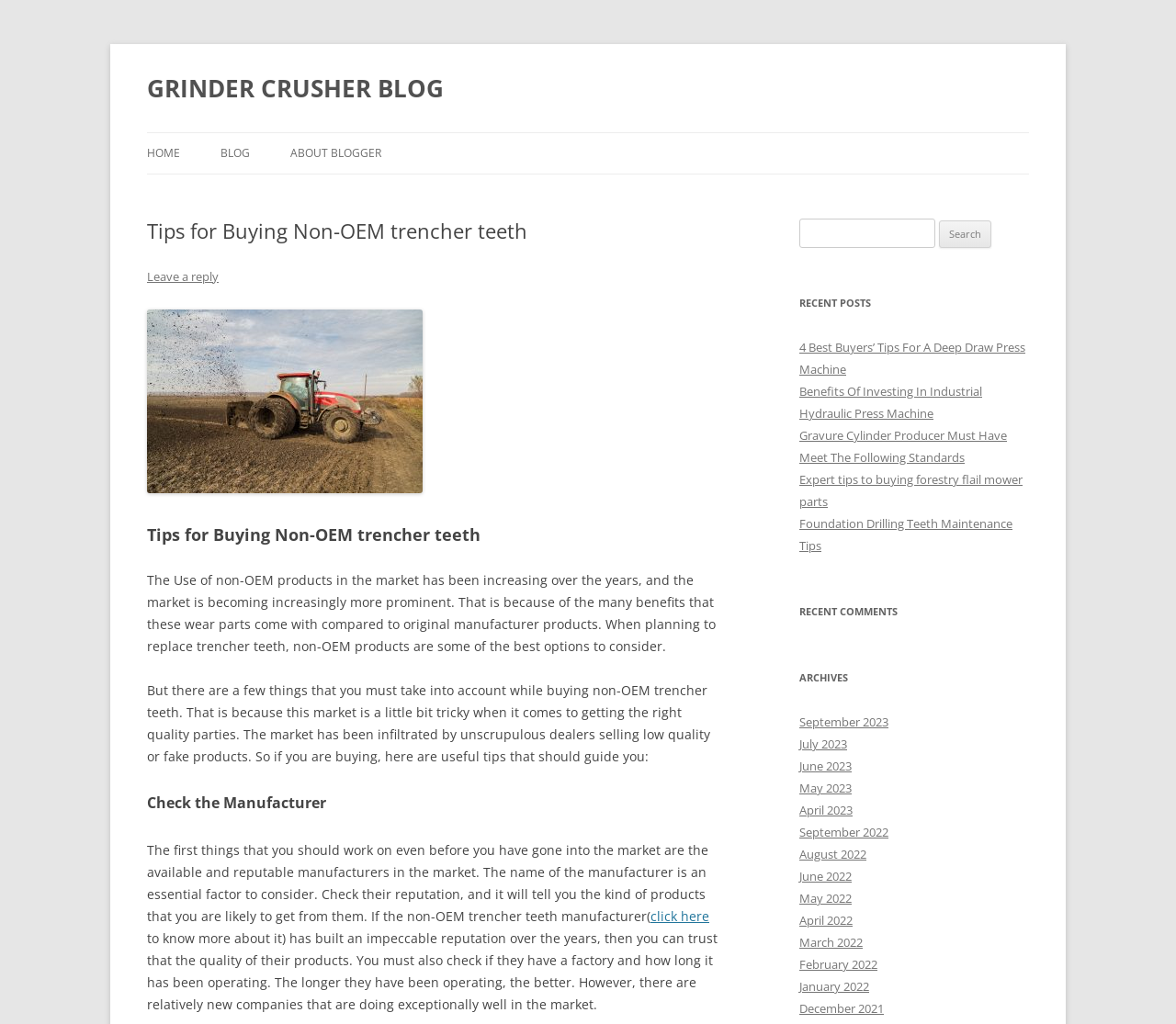Given the element description: "About Hakuhodo", predict the bounding box coordinates of the UI element it refers to, using four float numbers between 0 and 1, i.e., [left, top, right, bottom].

None